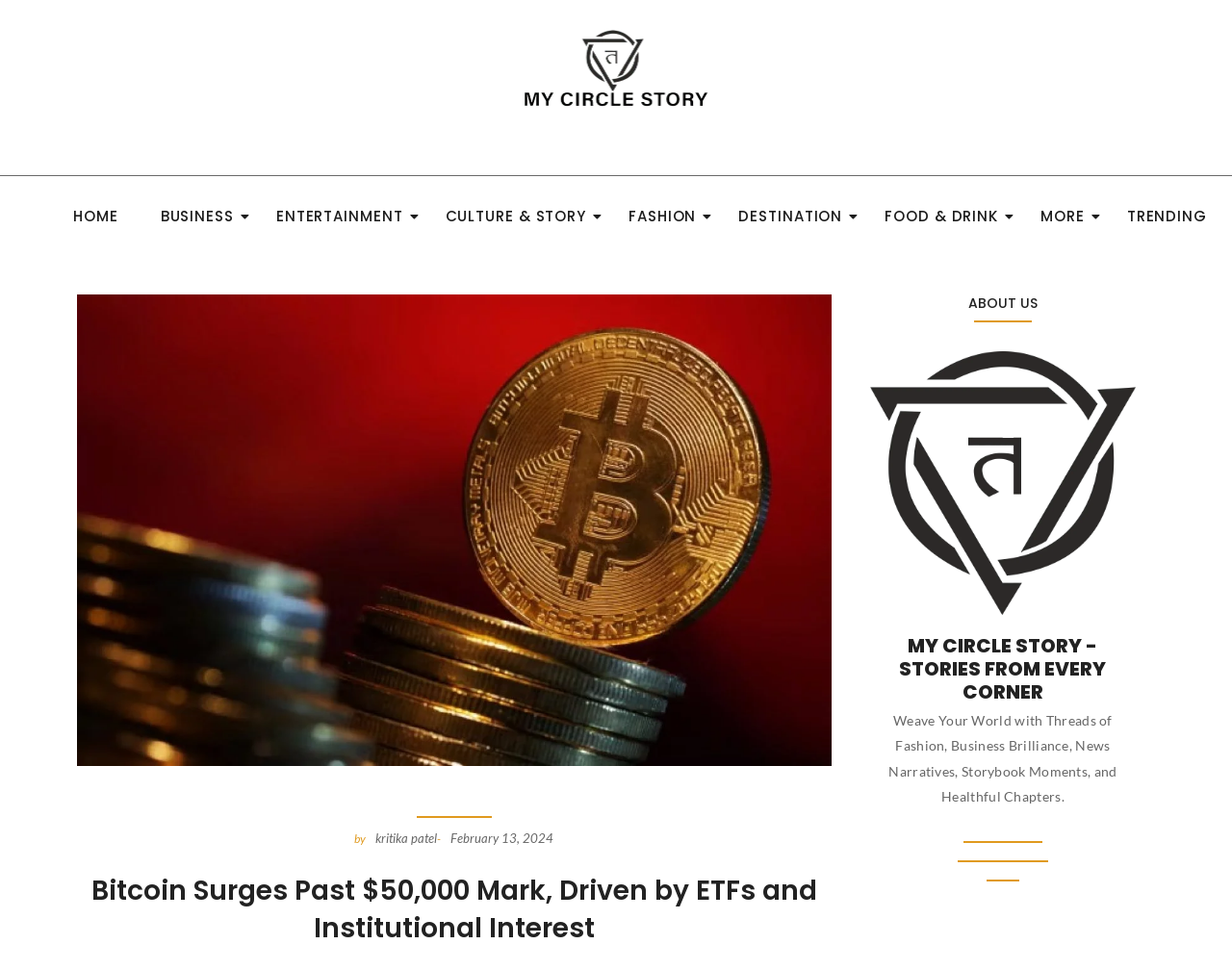Kindly determine the bounding box coordinates for the clickable area to achieve the given instruction: "explore MY CIRCLE STORY".

[0.706, 0.362, 0.922, 0.634]